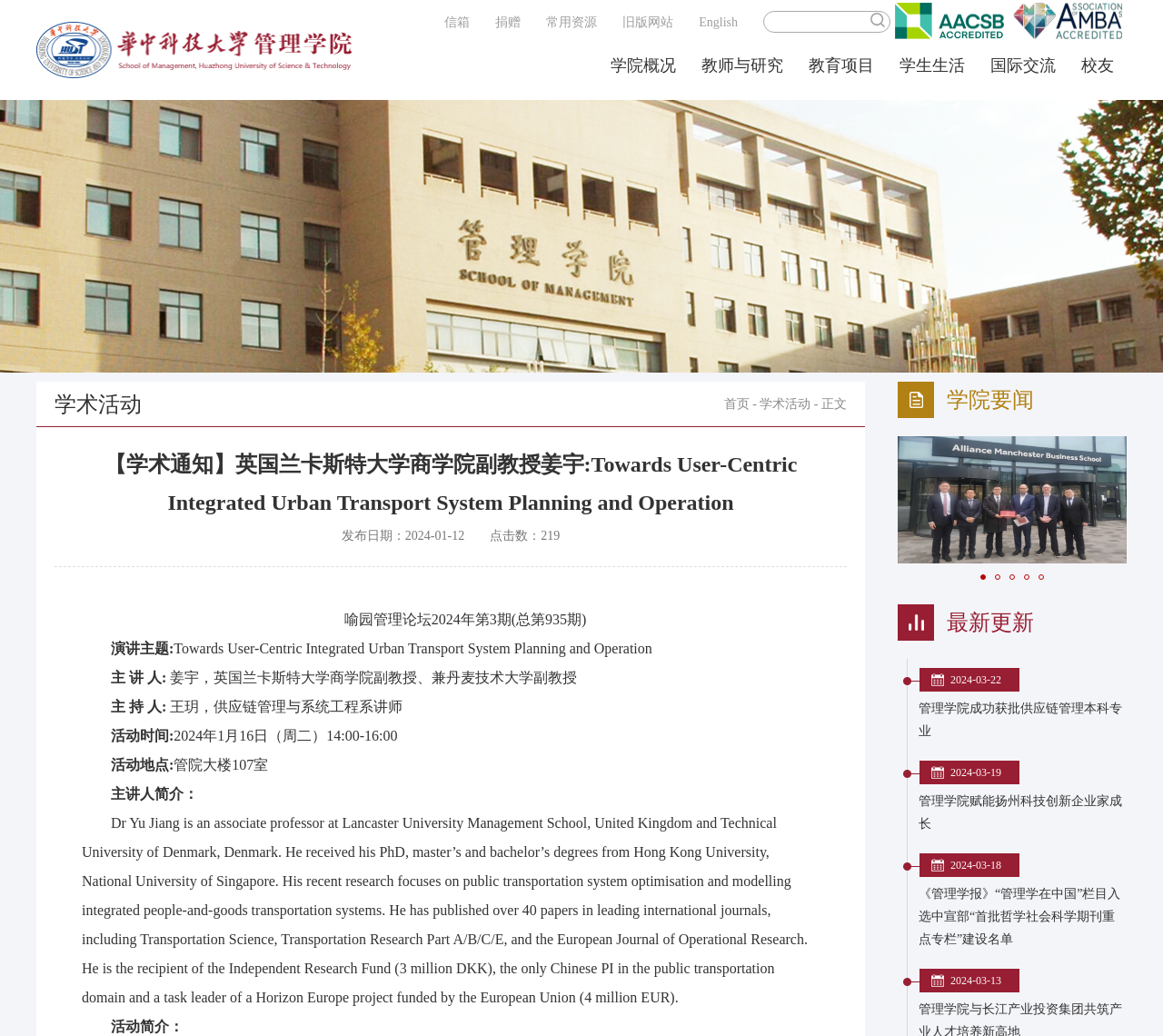Could you specify the bounding box coordinates for the clickable section to complete the following instruction: "Learn about the academy"?

[0.525, 0.054, 0.581, 0.072]